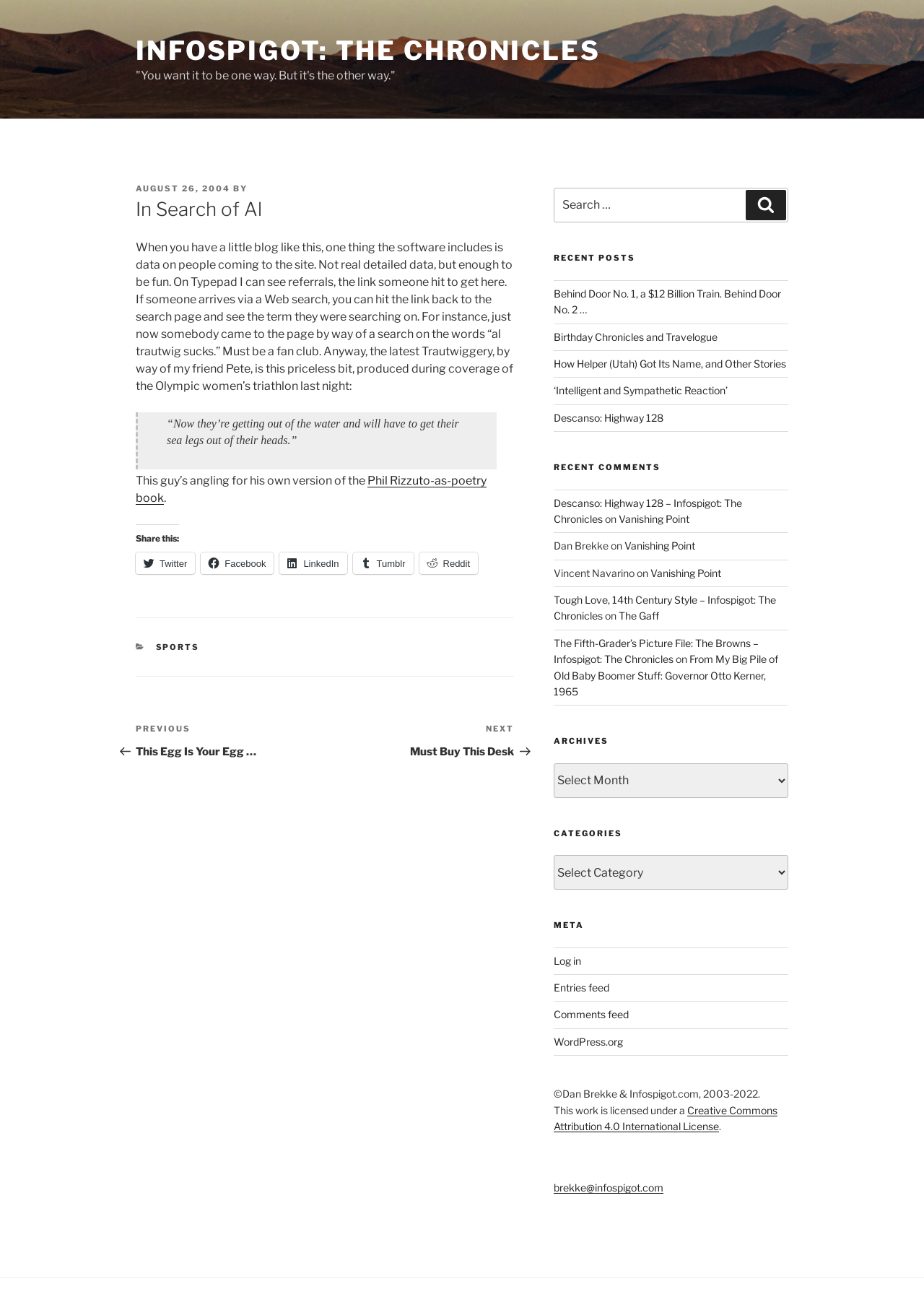Please determine the bounding box coordinates of the element's region to click in order to carry out the following instruction: "View recent comments". The coordinates should be four float numbers between 0 and 1, i.e., [left, top, right, bottom].

[0.599, 0.355, 0.853, 0.364]